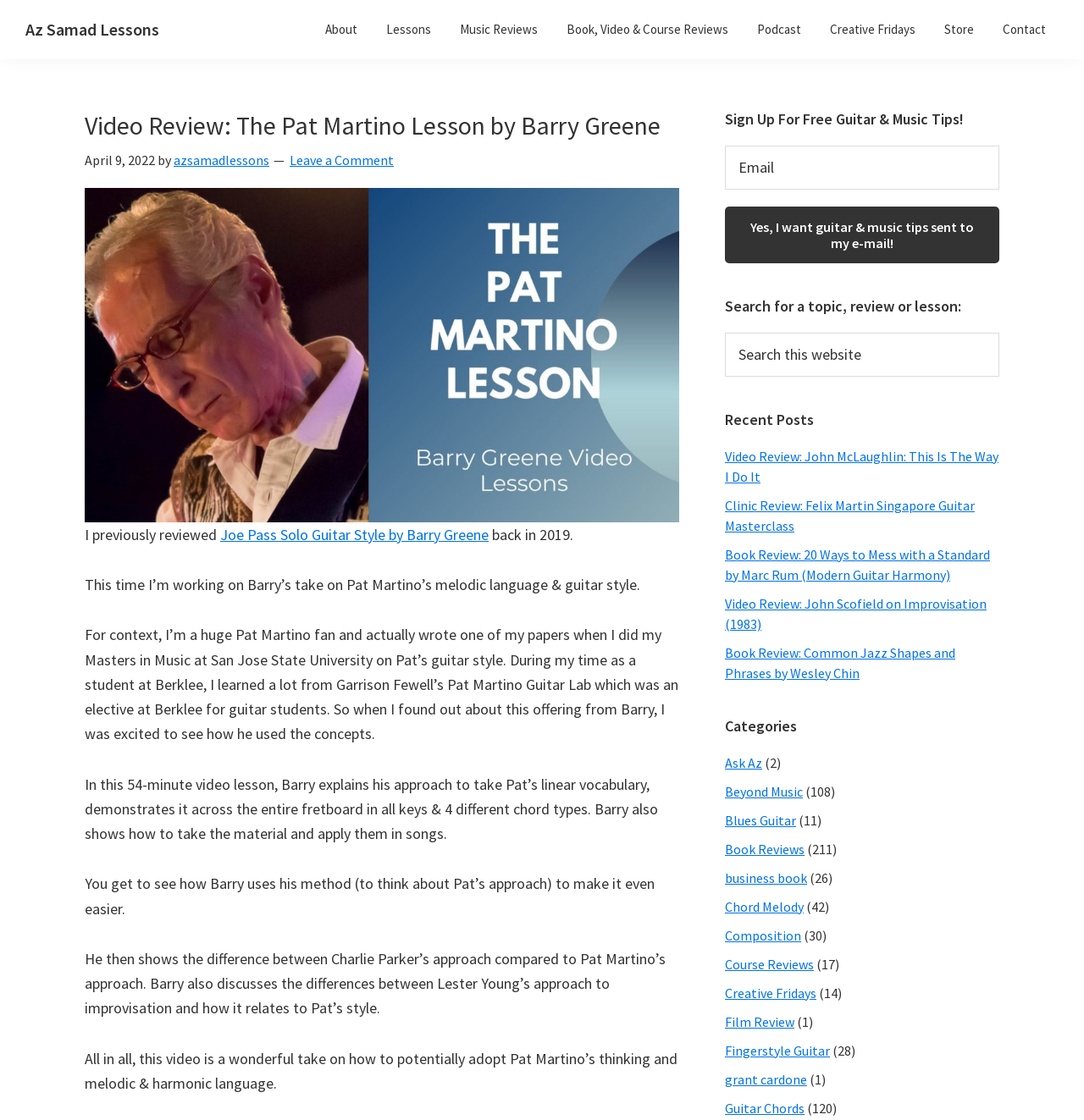Using the webpage screenshot, find the UI element described by Leave a Comment. Provide the bounding box coordinates in the format (top-left x, top-left y, bottom-right x, bottom-right y), ensuring all values are floating point numbers between 0 and 1.

[0.267, 0.135, 0.363, 0.15]